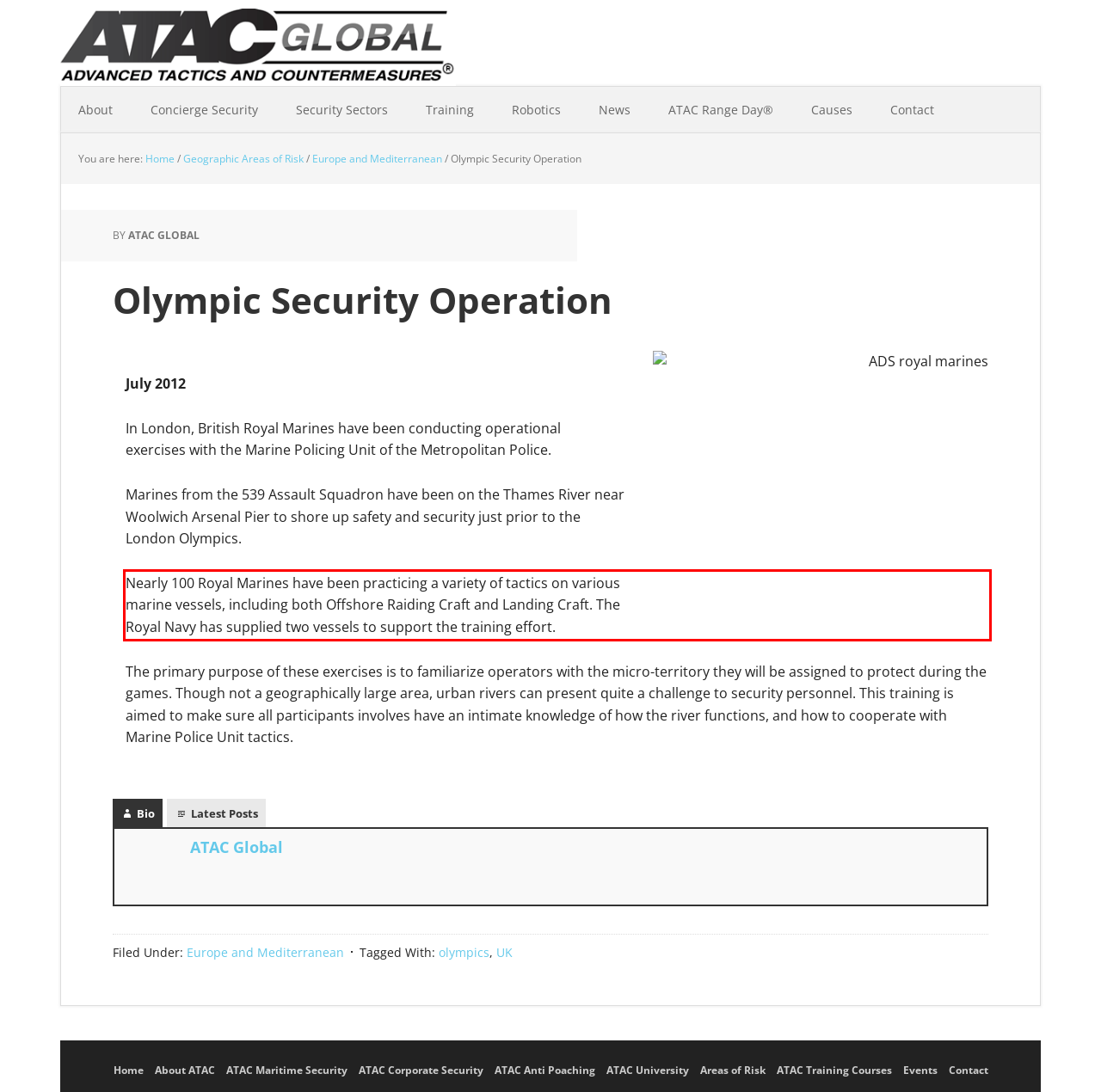Observe the screenshot of the webpage that includes a red rectangle bounding box. Conduct OCR on the content inside this red bounding box and generate the text.

Nearly 100 Royal Marines have been practicing a variety of tactics on various marine vessels, including both Offshore Raiding Craft and Landing Craft. The Royal Navy has supplied two vessels to support the training effort.